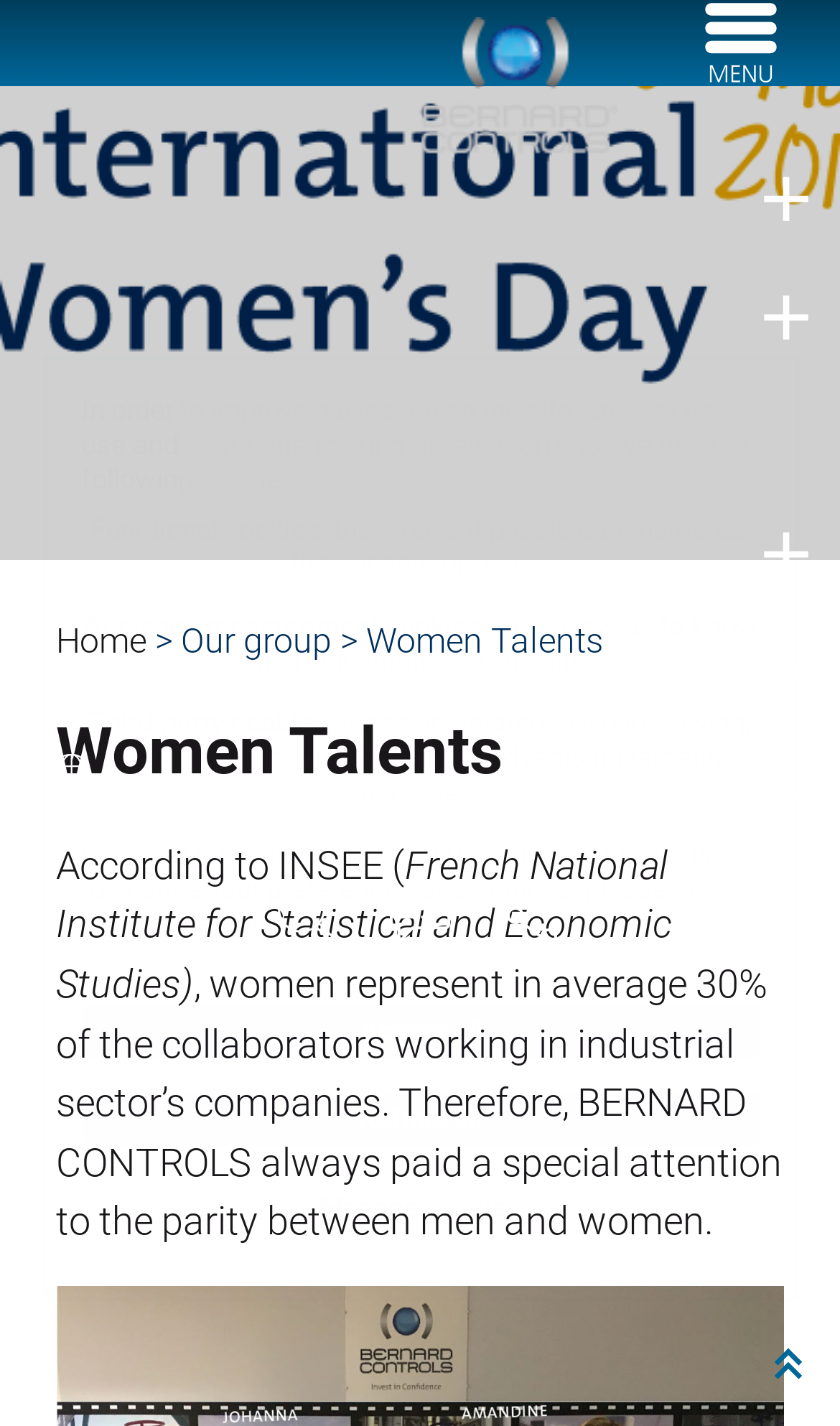What is the purpose of functional cookies?
Provide a concise answer using a single word or phrase based on the image.

Memorize user consent